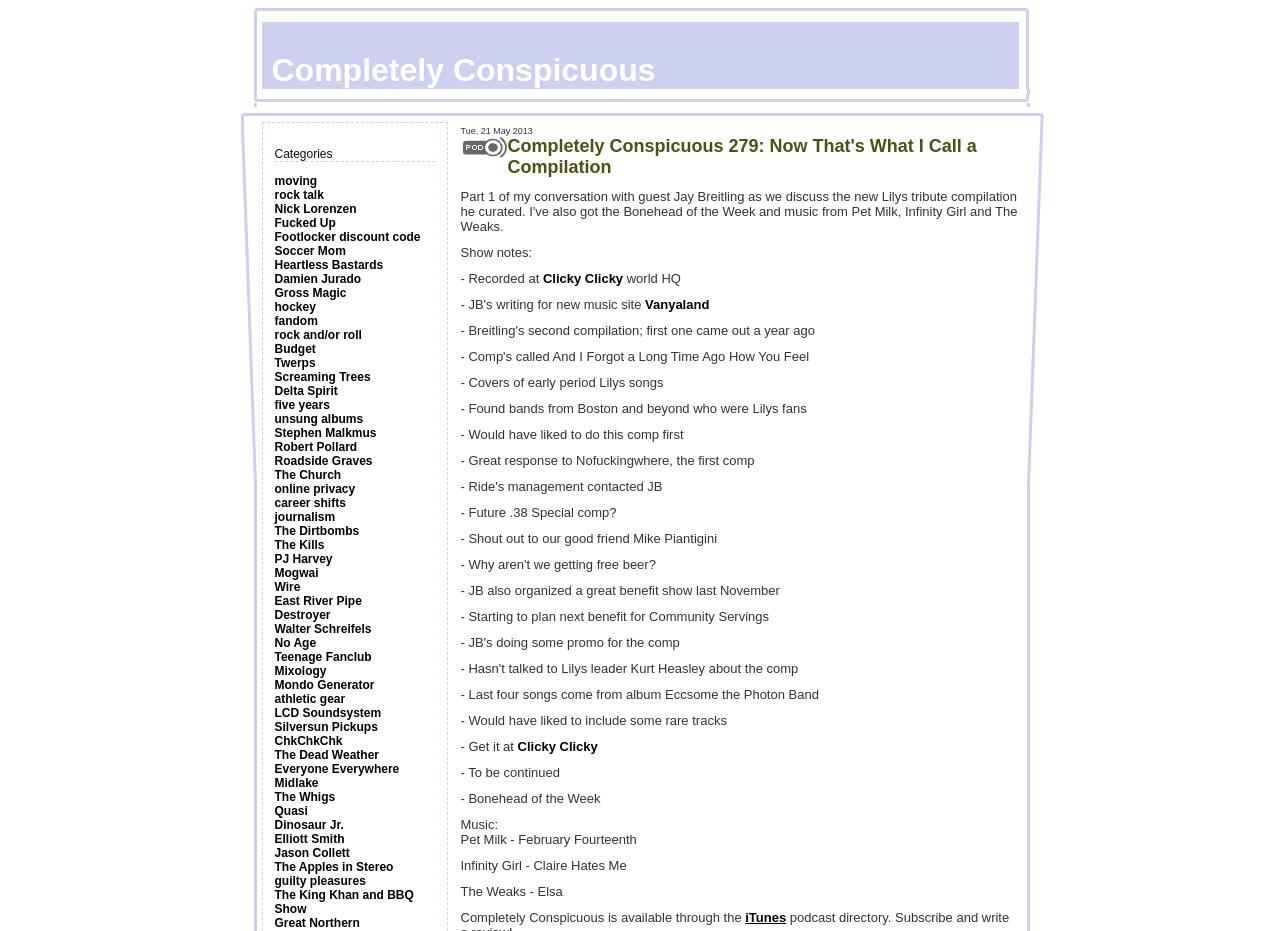Describe all visible elements and their arrangement on the webpage.

This webpage appears to be a blog post or an article about a music compilation titled "Completely Conspicuous 279: Now That's What I Call a Compilation". At the top of the page, there is an image, and below it, there are categories listed, followed by a long list of links to various music-related topics, bands, and artists.

The main content of the page is divided into sections, with headings and paragraphs of text. The first section appears to be an introduction or a description of the compilation, with a link to the compilation itself. Below this, there are several sections of text, each with a heading or a title, discussing topics such as the recording of the compilation, covers of early period Lilys songs, and future plans for compilations.

Throughout the page, there are also links to other websites, such as Clicky Clicky and Vanyaland, which may be related to the music or the compilation. The text also mentions specific bands and artists, such as Lilys, and includes quotes or statements from individuals involved in the compilation.

At the bottom of the page, there are more links and text, including a section titled "Music" that lists two songs, "February Fourteenth" by Pet Milk and "Claire Hates Me" by Infinity Girl. Overall, the page appears to be a blog post or article about a music compilation, with a focus on the music and the people involved in its creation.